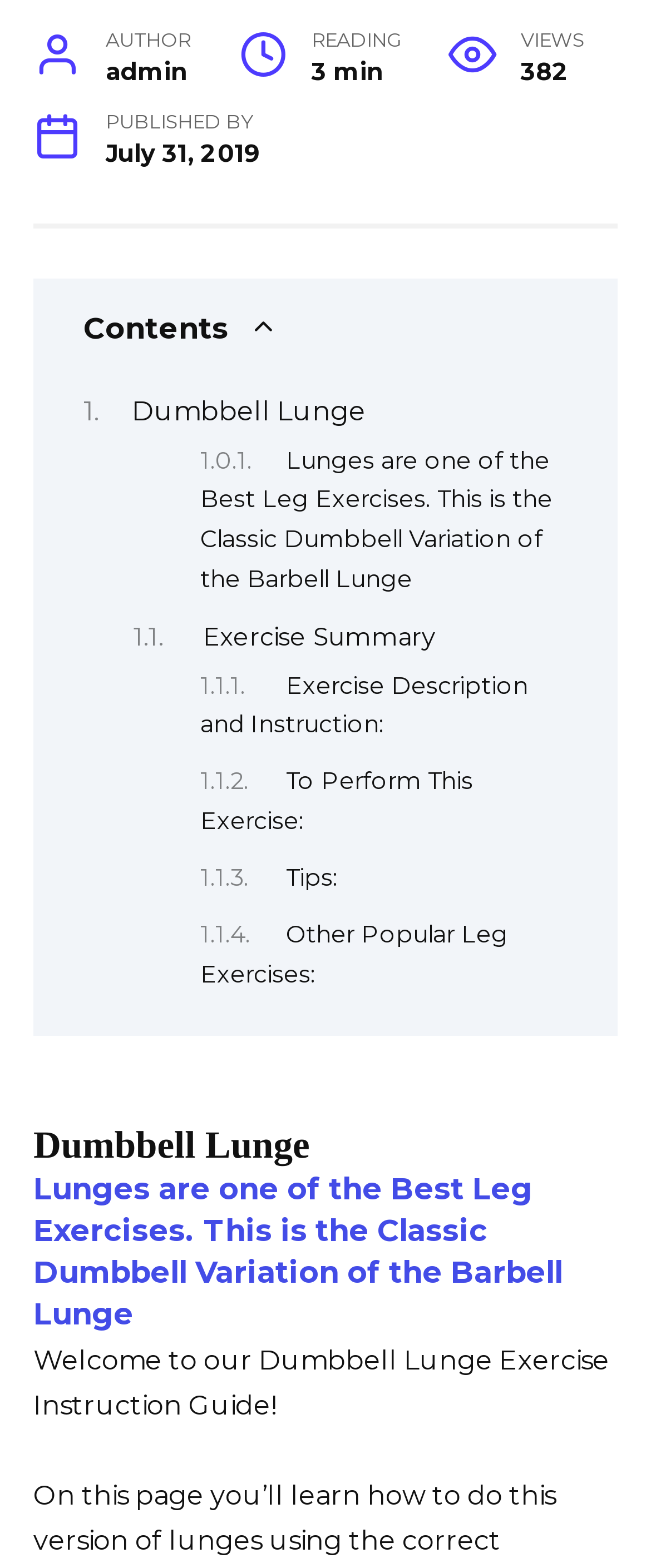Calculate the bounding box coordinates of the UI element given the description: "alt="Folk & Språk"".

None